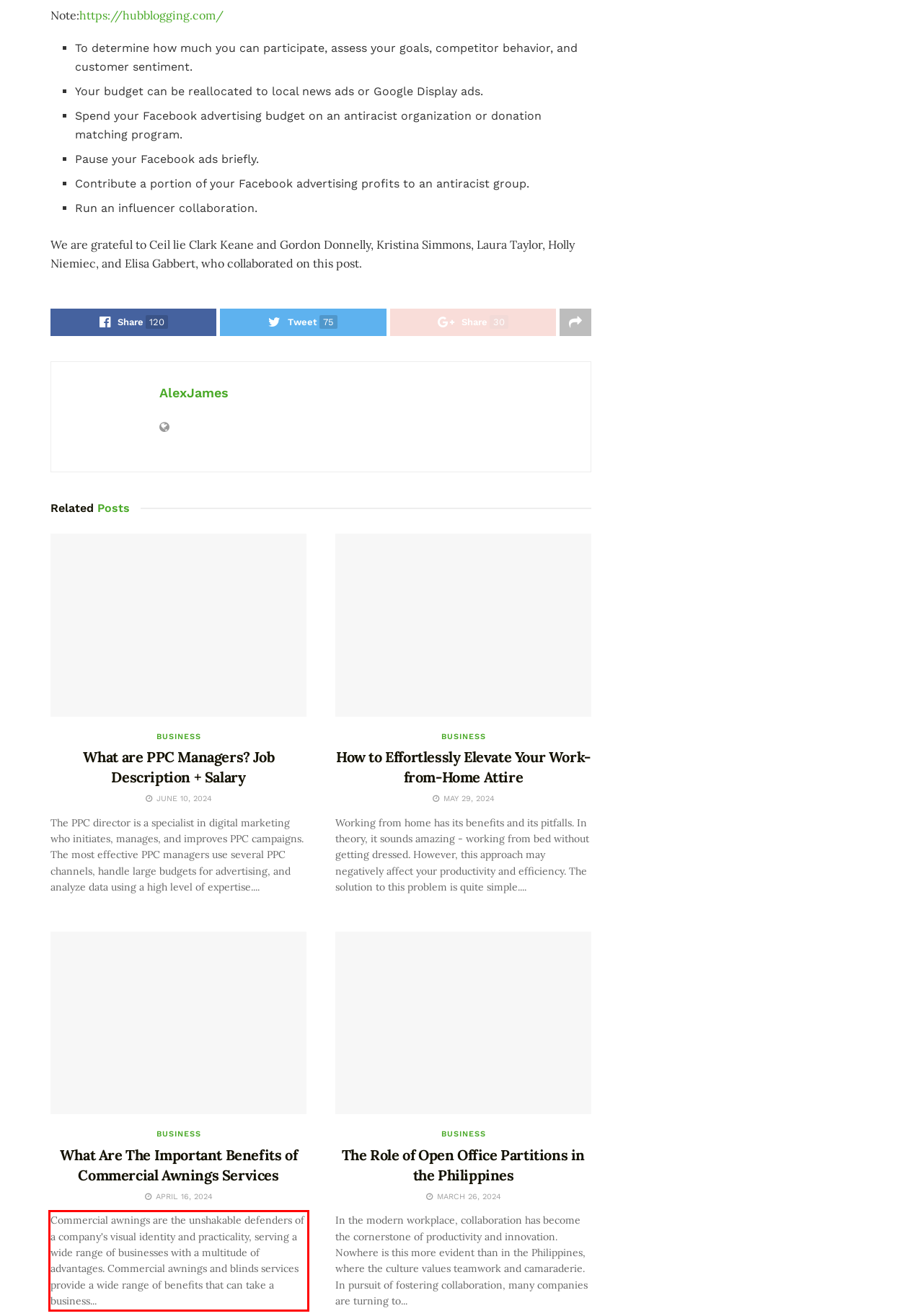View the screenshot of the webpage and identify the UI element surrounded by a red bounding box. Extract the text contained within this red bounding box.

Commercial awnings are the unshakable defenders of a company's visual identity and practicality, serving a wide range of businesses with a multitude of advantages. Commercial awnings and blinds services provide a wide range of benefits that can take a business...